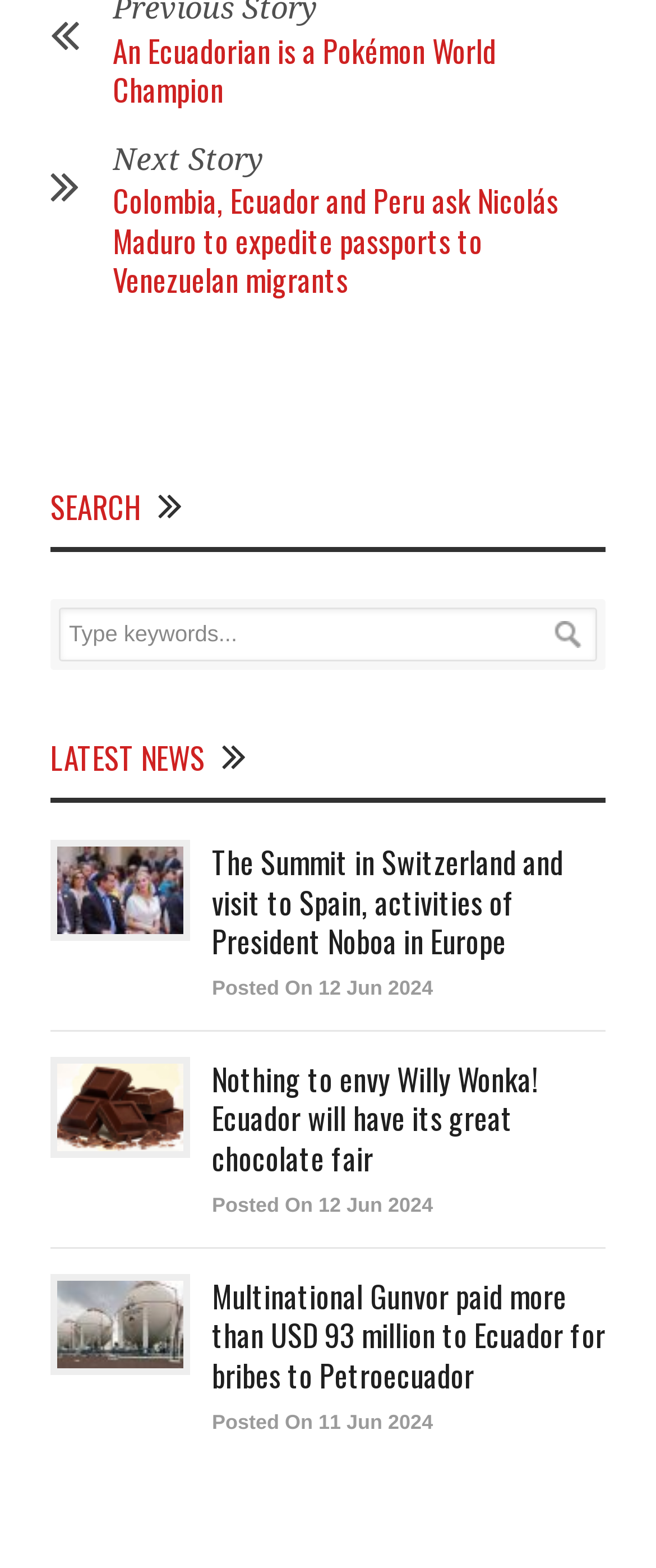Indicate the bounding box coordinates of the element that needs to be clicked to satisfy the following instruction: "Read the news about Ecuador's chocolate fair". The coordinates should be four float numbers between 0 and 1, i.e., [left, top, right, bottom].

[0.323, 0.674, 0.923, 0.752]